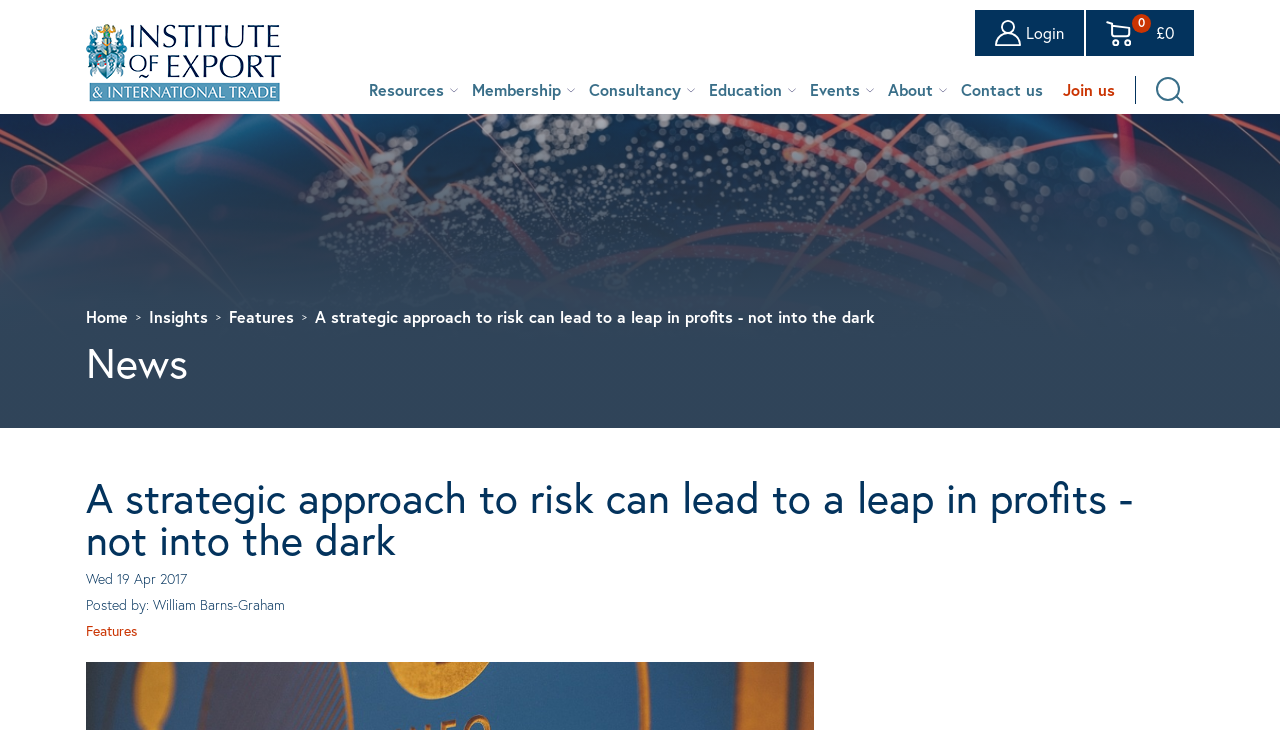What is the logo of the website?
Look at the image and provide a detailed response to the question.

The logo of the website is located at the top left corner of the webpage, and it is an image with the text 'IOE Logo'.